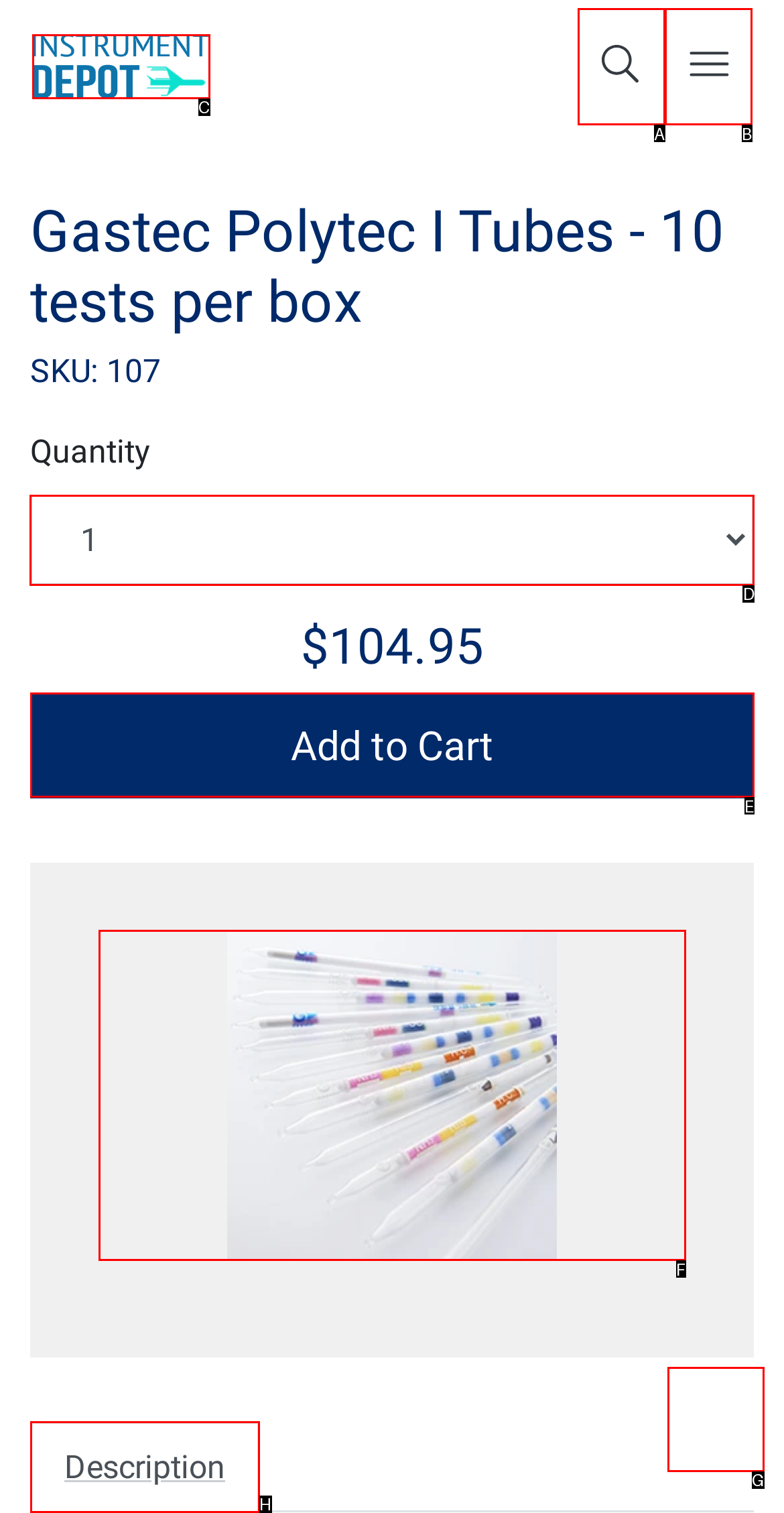Indicate the HTML element to be clicked to accomplish this task: Select quantity Respond using the letter of the correct option.

D